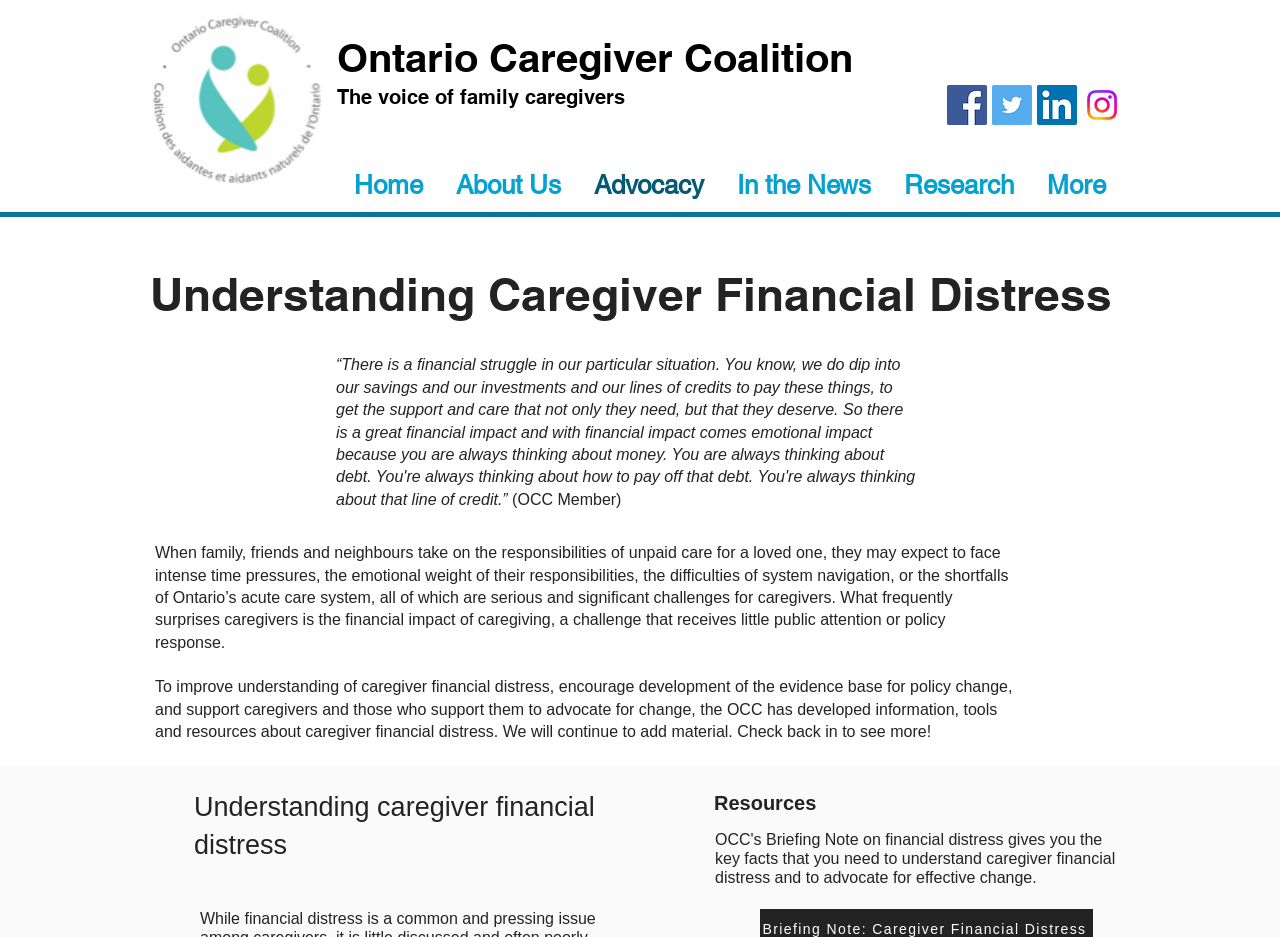Identify the bounding box coordinates of the area you need to click to perform the following instruction: "Learn about Understanding Caregiver Financial Distress".

[0.117, 0.279, 0.883, 0.348]